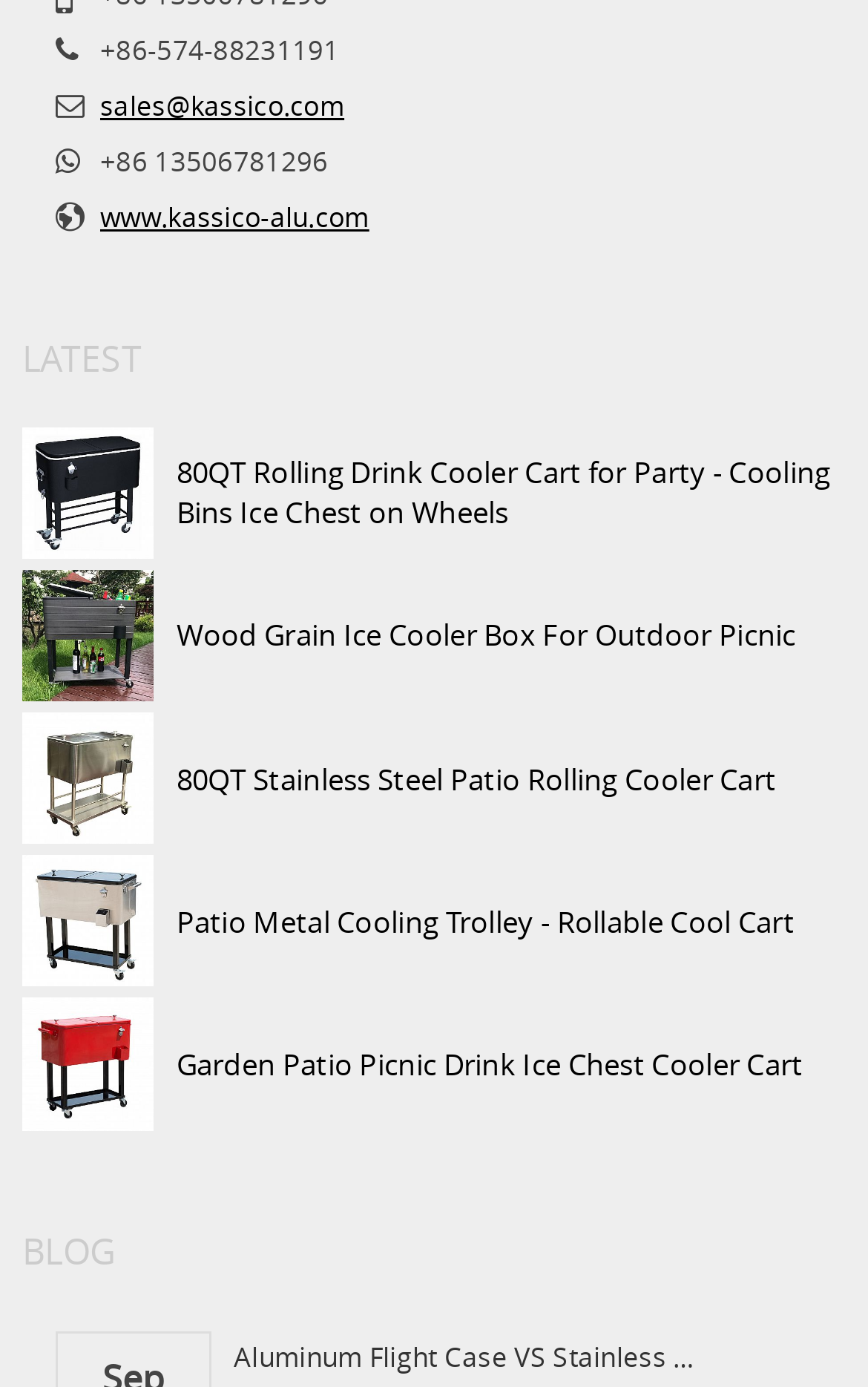What is the website's email address?
From the screenshot, provide a brief answer in one word or phrase.

sales@kassico.com